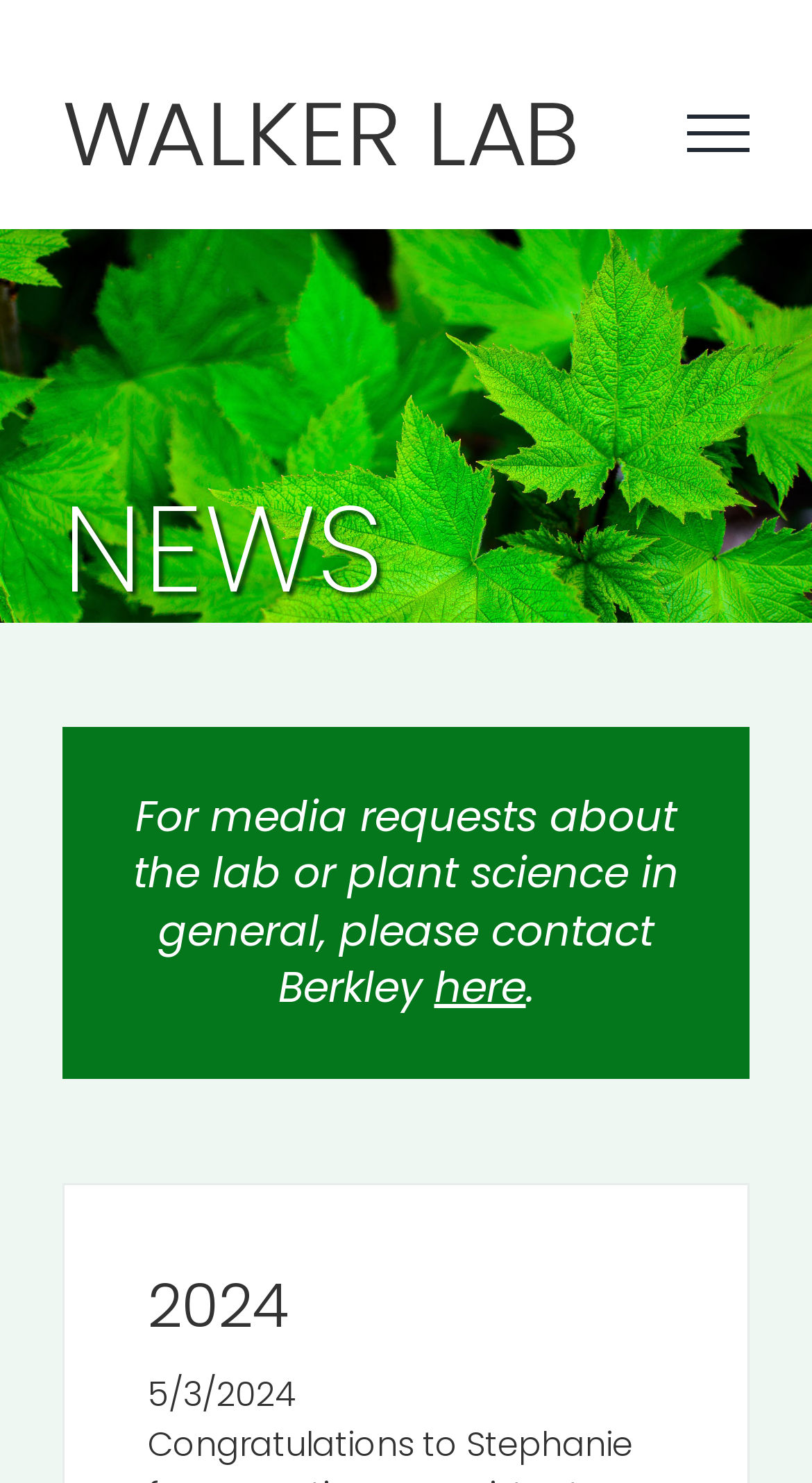What is the congratulatory message on the webpage? Look at the image and give a one-word or short phrase answer.

Congratulations to Stephanie